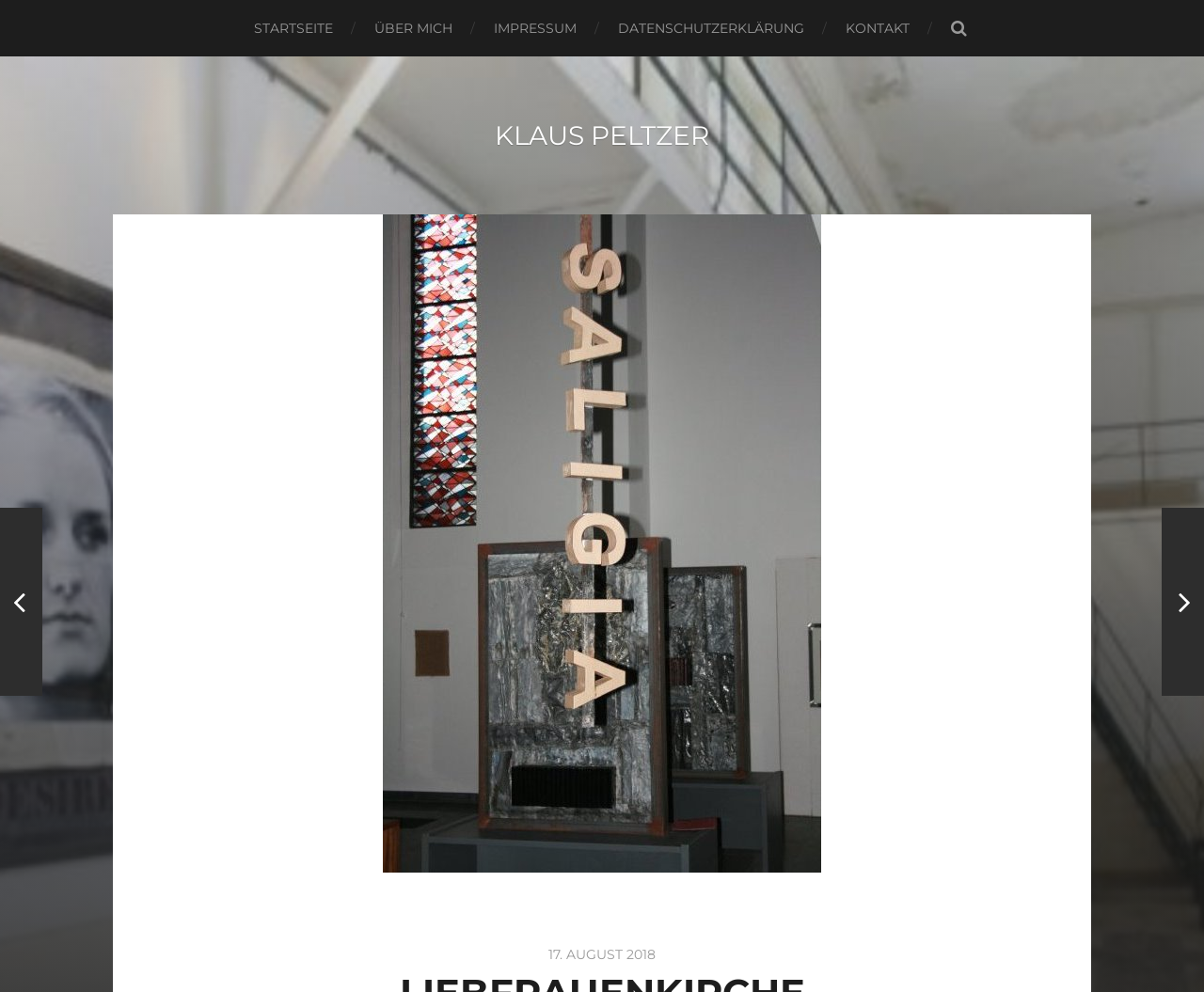What is the name of the person on this webpage?
Please ensure your answer is as detailed and informative as possible.

The name 'Klaus Peltzer' is mentioned in the heading element, which suggests that the webpage is about this person.